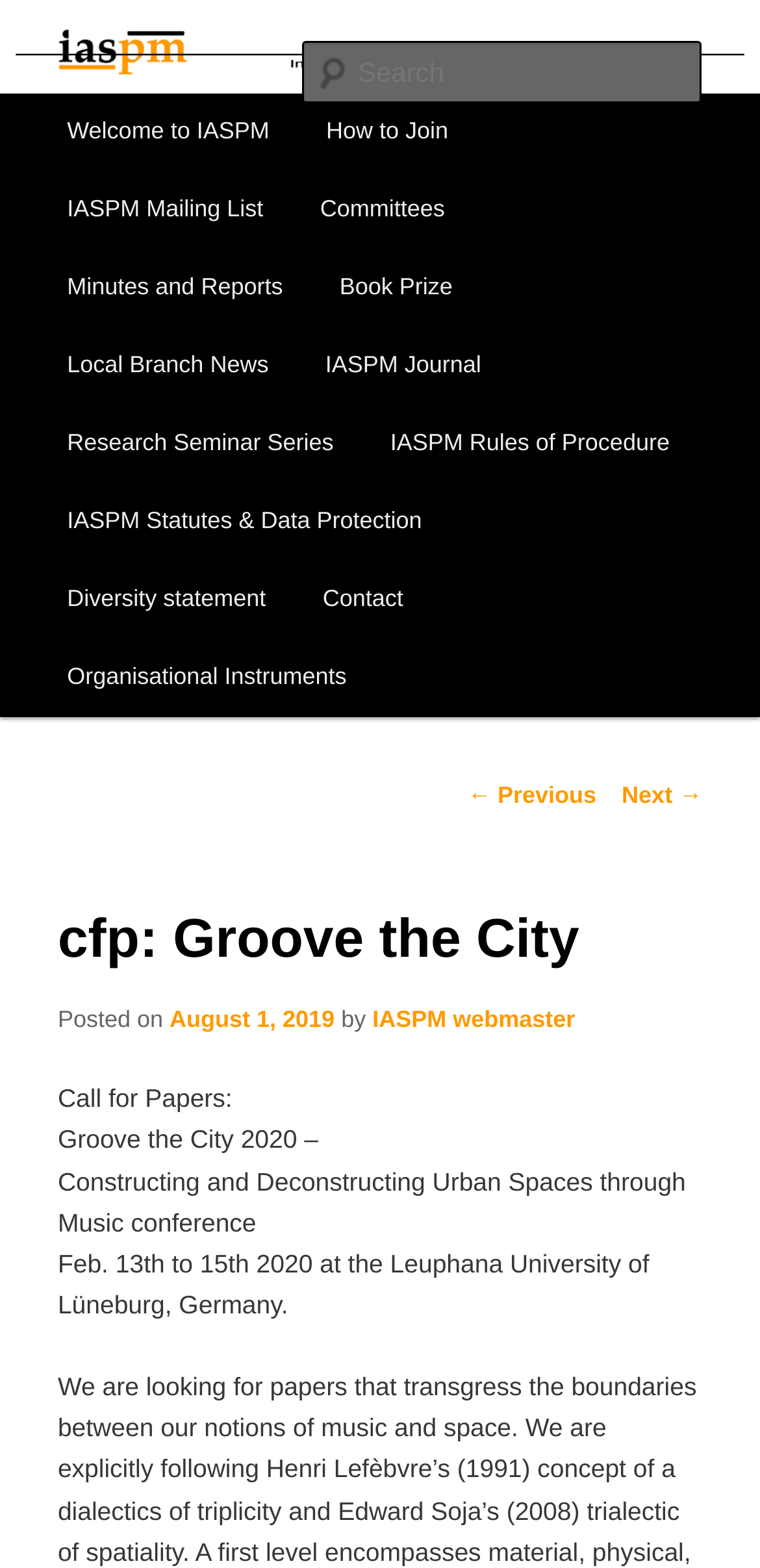Identify the bounding box coordinates of the specific part of the webpage to click to complete this instruction: "Read about the conference Groove the City".

[0.076, 0.55, 0.924, 0.639]